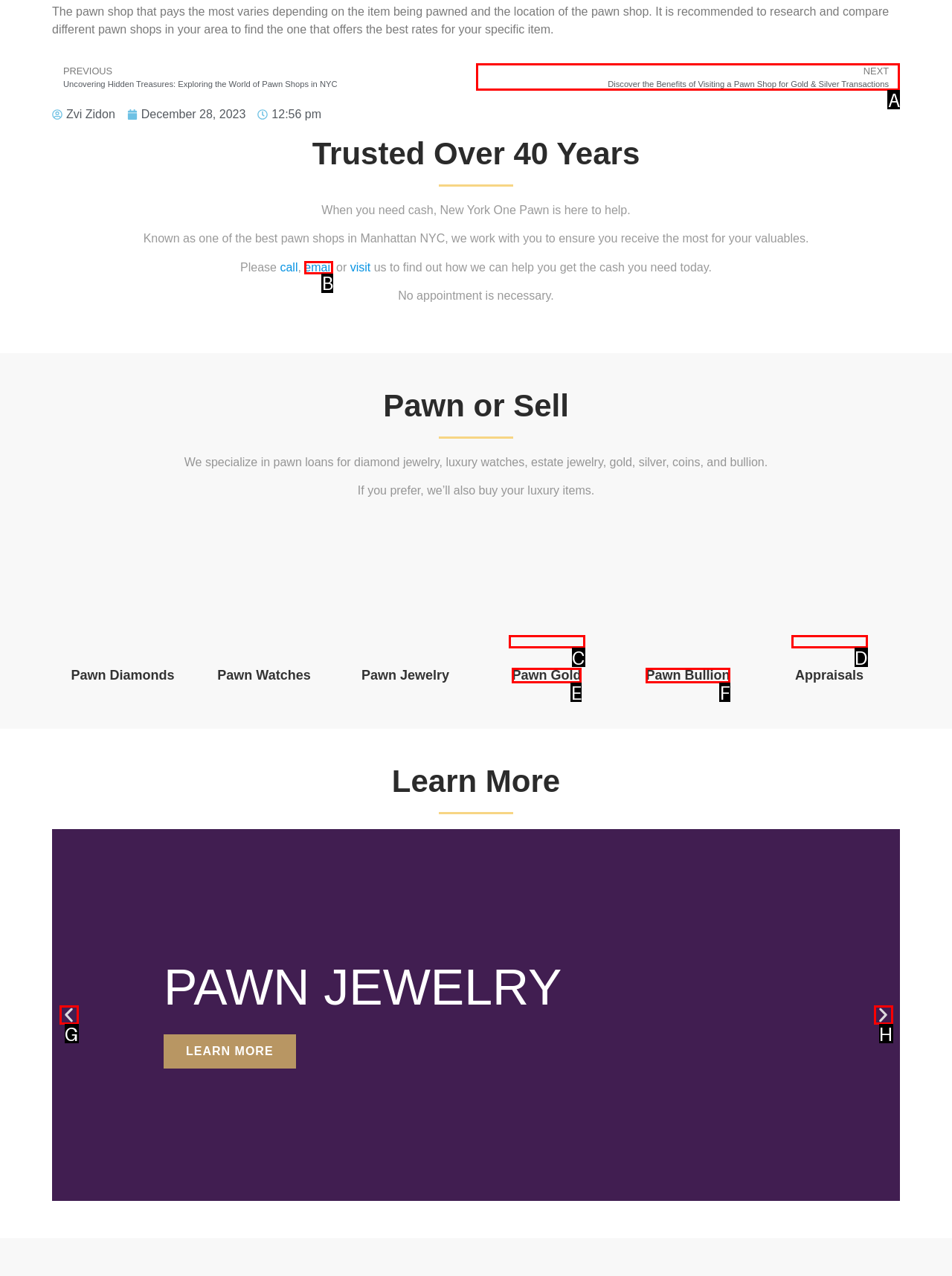Select the correct option from the given choices to perform this task: Visit 'Terms and Conditions'. Provide the letter of that option.

None